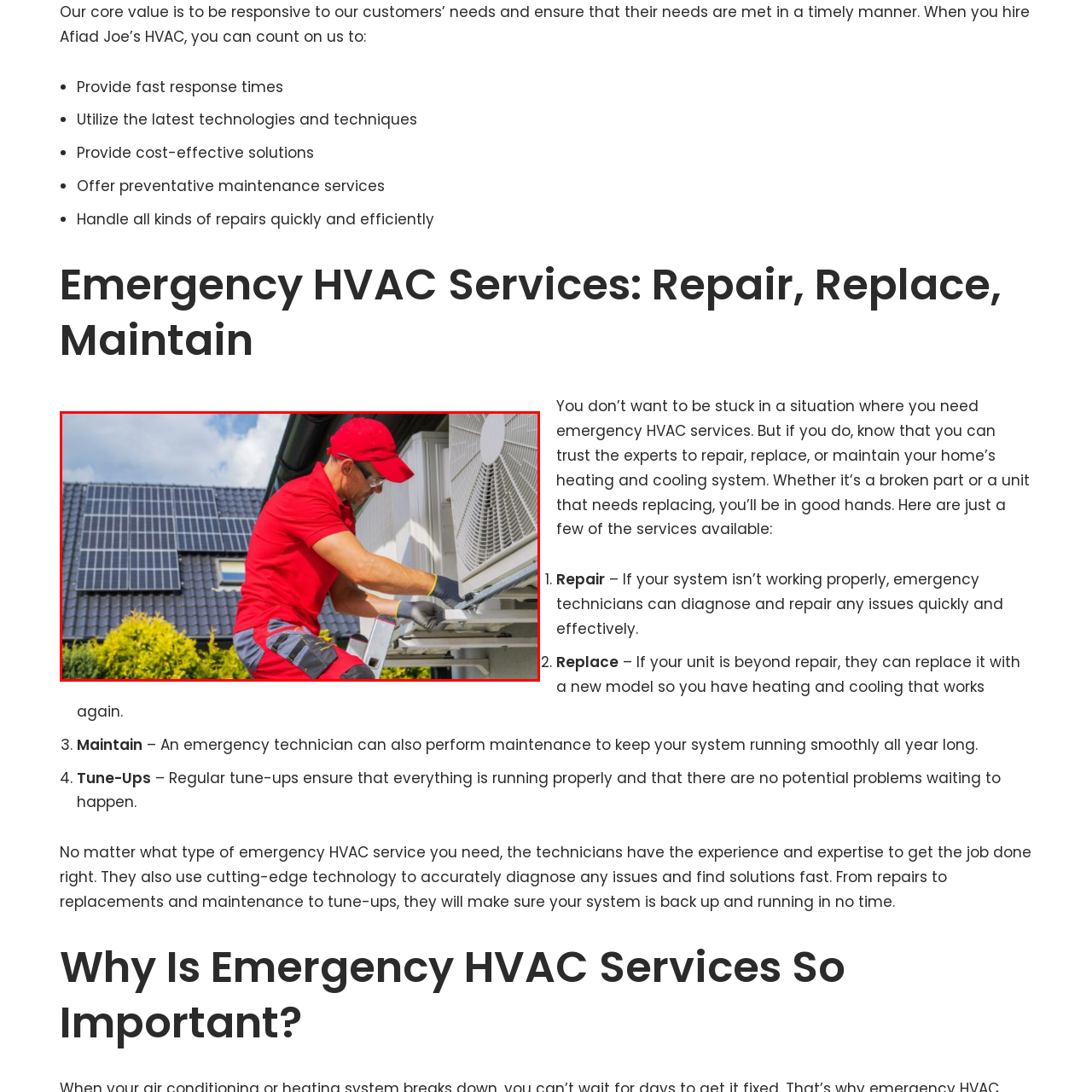Inspect the area enclosed by the red box and reply to the question using only one word or a short phrase: 
What is the technician doing?

Maintaining HVAC unit